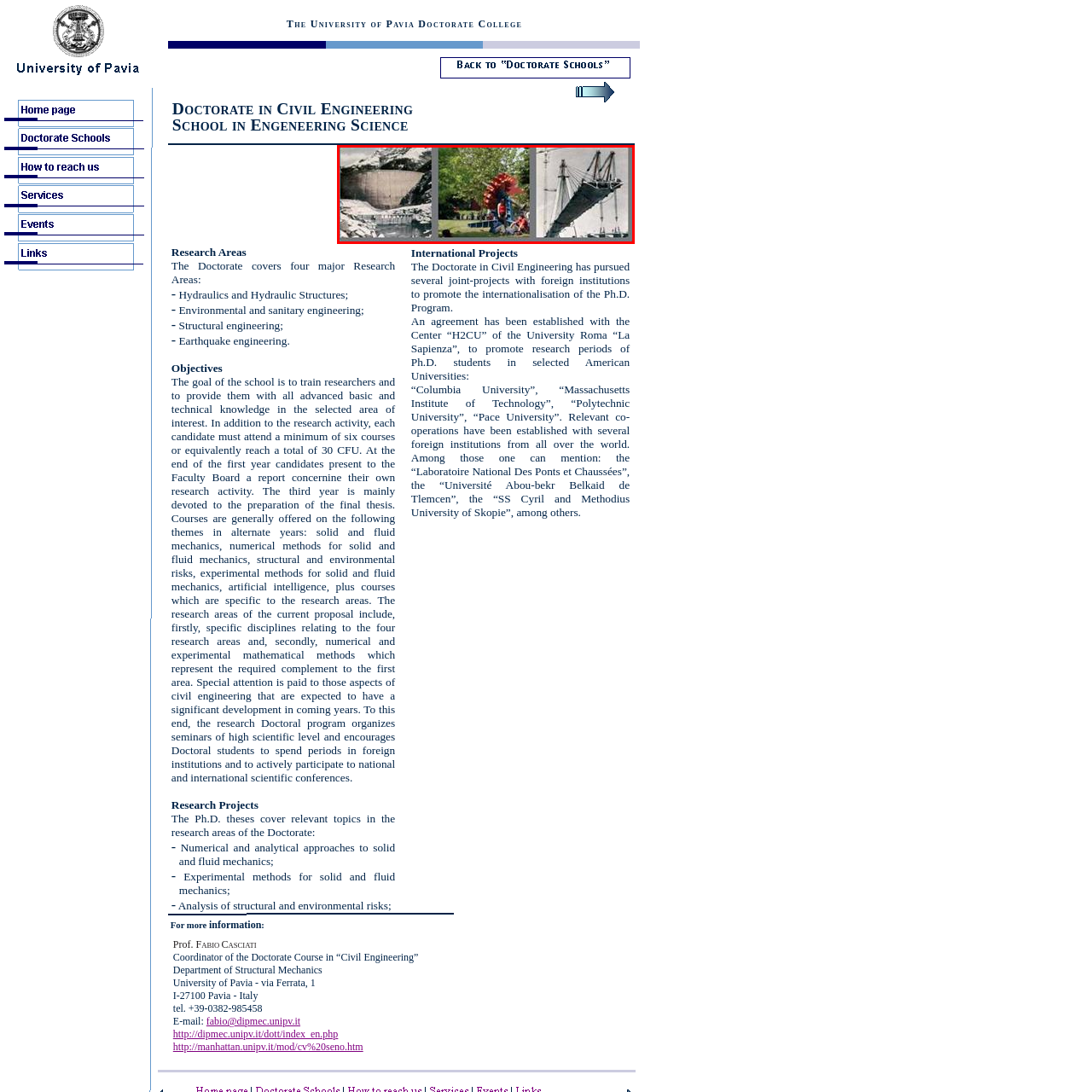What aspect of civil projects is highlighted on the right?
Analyze the image segment within the red bounding box and respond to the question using a single word or brief phrase.

Structural engineering